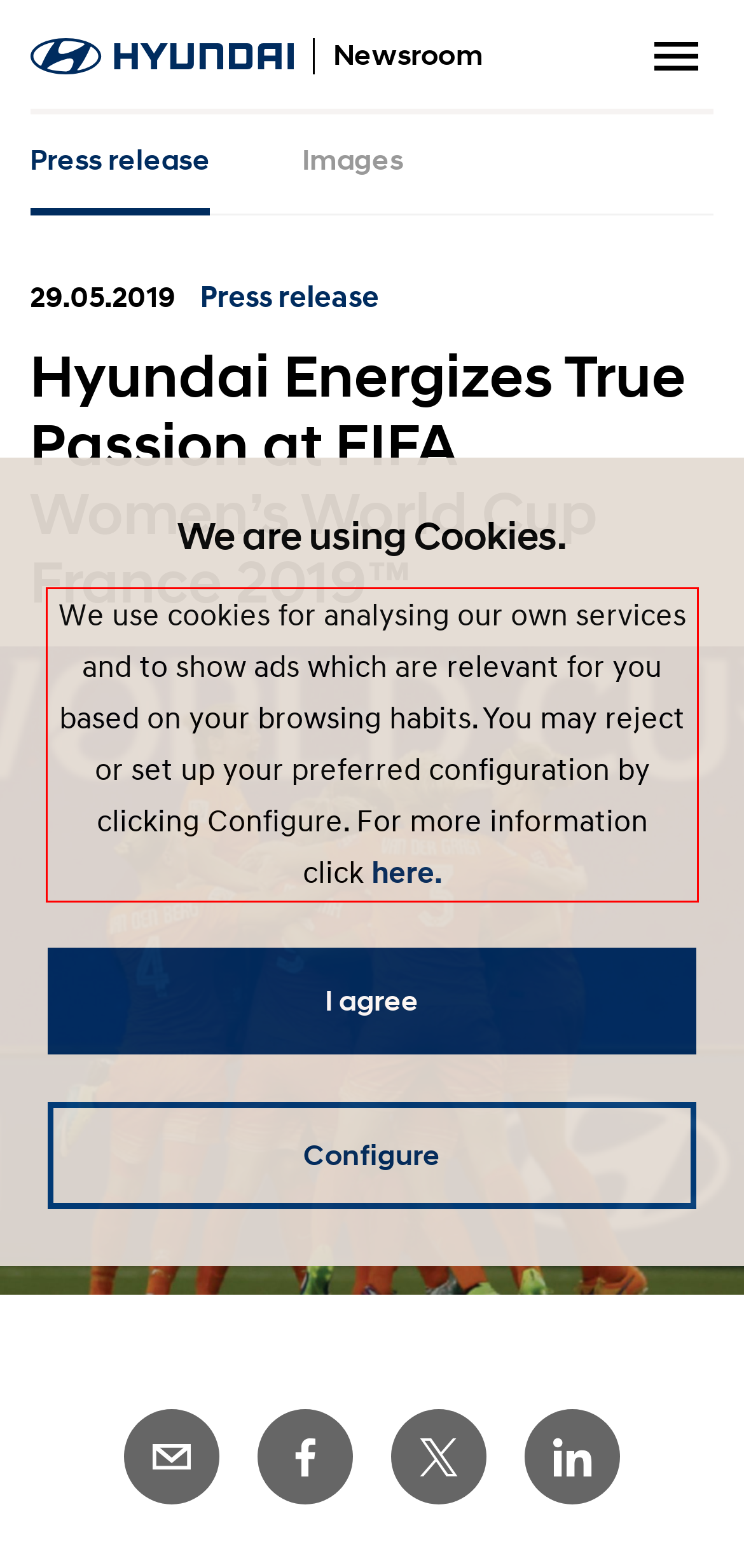You have a screenshot of a webpage where a UI element is enclosed in a red rectangle. Perform OCR to capture the text inside this red rectangle.

We use cookies for analysing our own services and to show ads which are relevant for you based on your browsing habits. You may reject or set up your preferred configuration by clicking Configure. For more information click here.